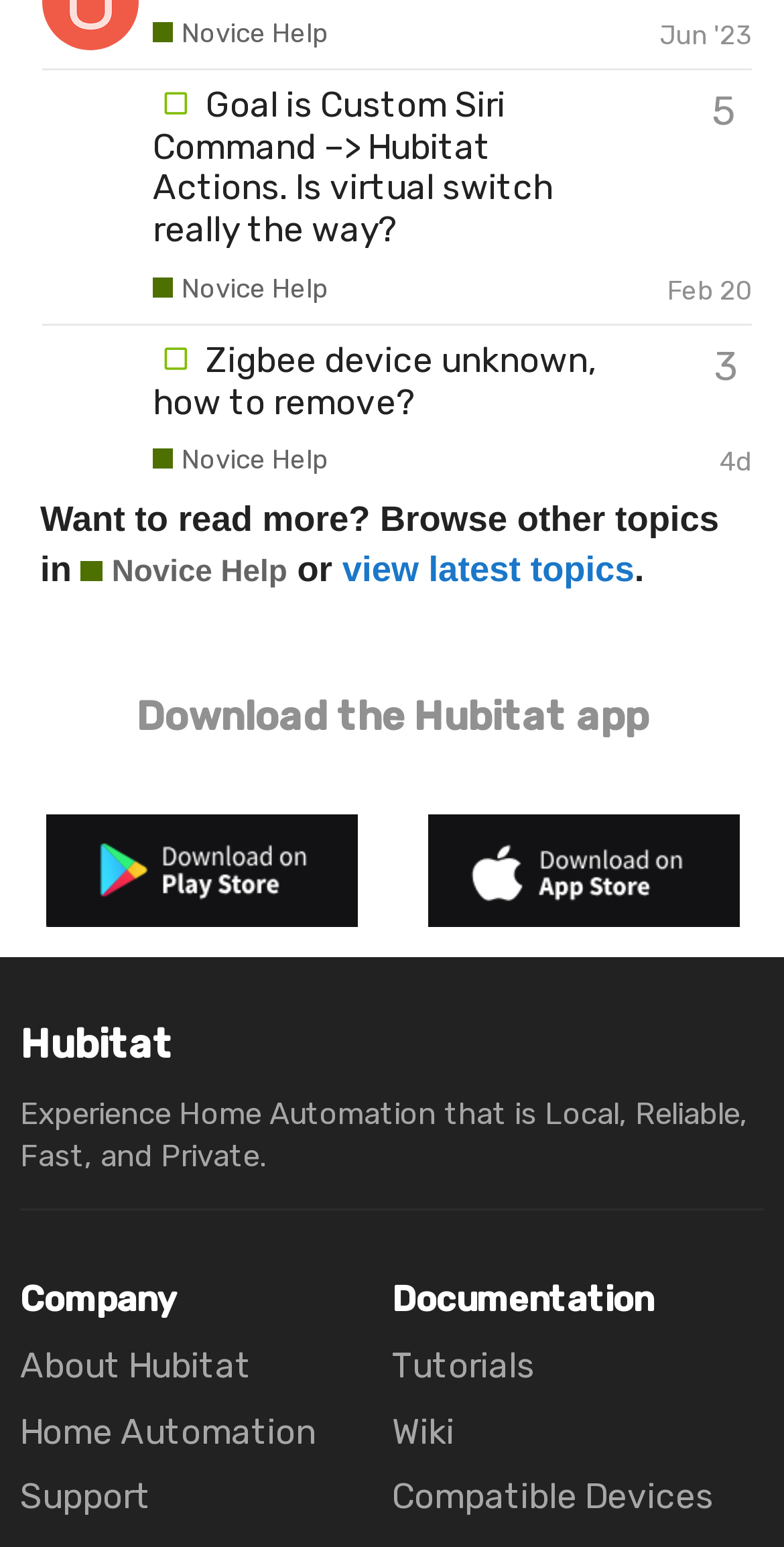Provide a brief response using a word or short phrase to this question:
What is the topic with 5 replies?

Custom Siri Command –> Hubitat Actions